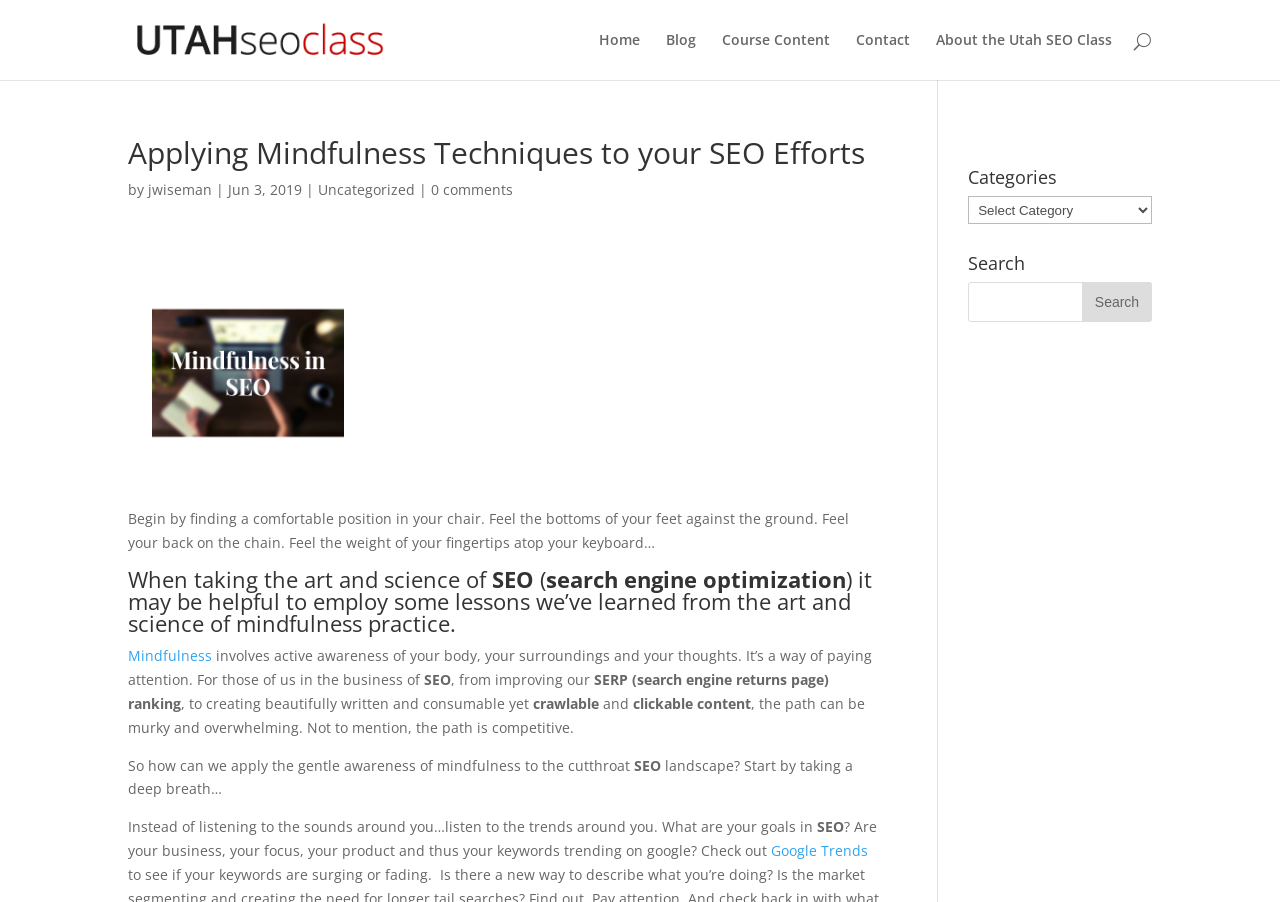What is the author of the article?
Refer to the image and provide a detailed answer to the question.

I found the author's name by looking at the static text element 'by' and the link element 'jwiseman' that follows it, which suggests that jwiseman is the author of the article.